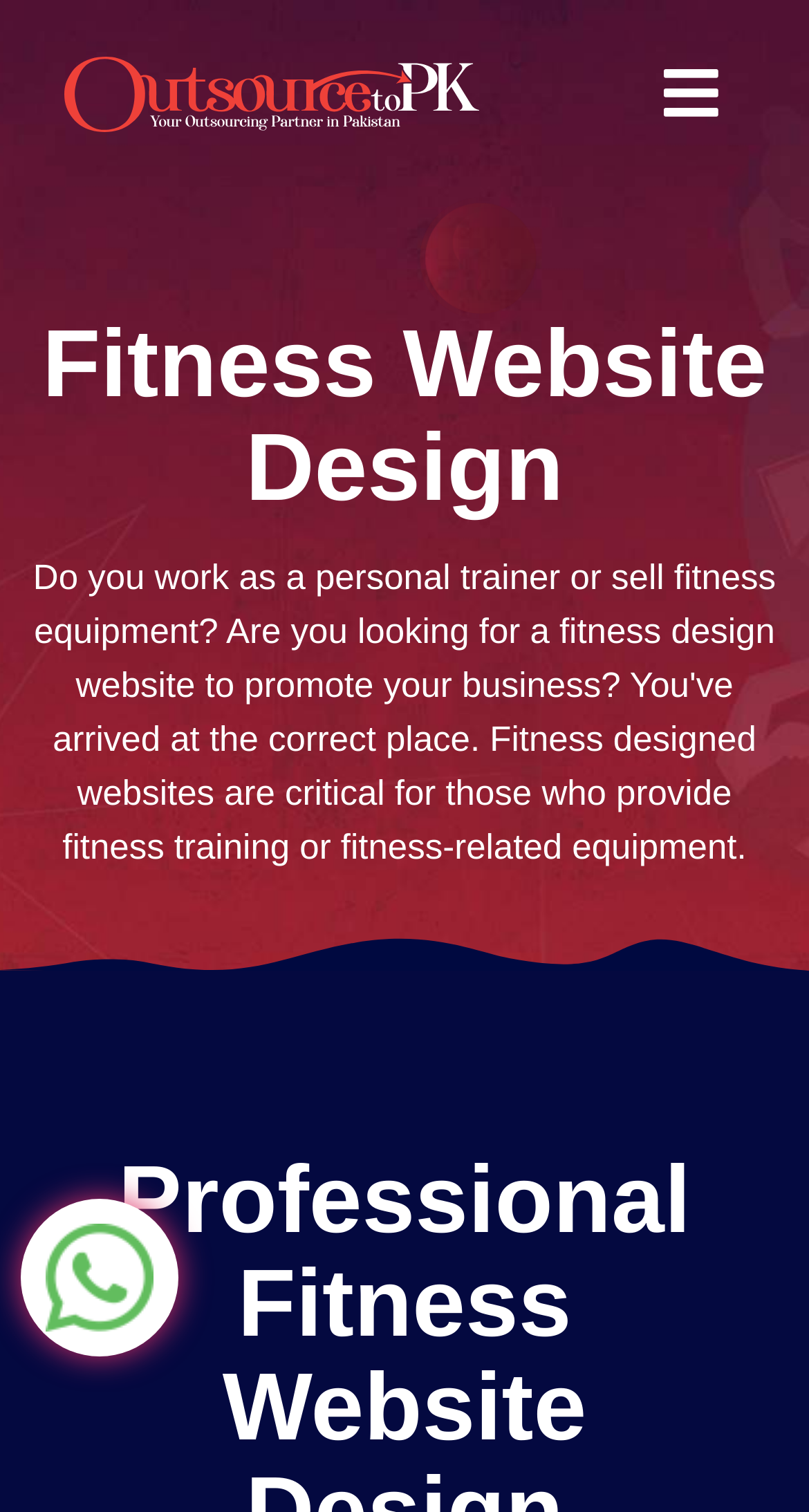Please provide a comprehensive answer to the question based on the screenshot: What is the chat widget for?

The chat widget located at the bottom-right corner of the webpage, with a bounding box of [0.777, 0.796, 0.949, 0.883], is likely used for customer support or inquiries. It may allow users to chat with a representative or send a message to the website's support team.